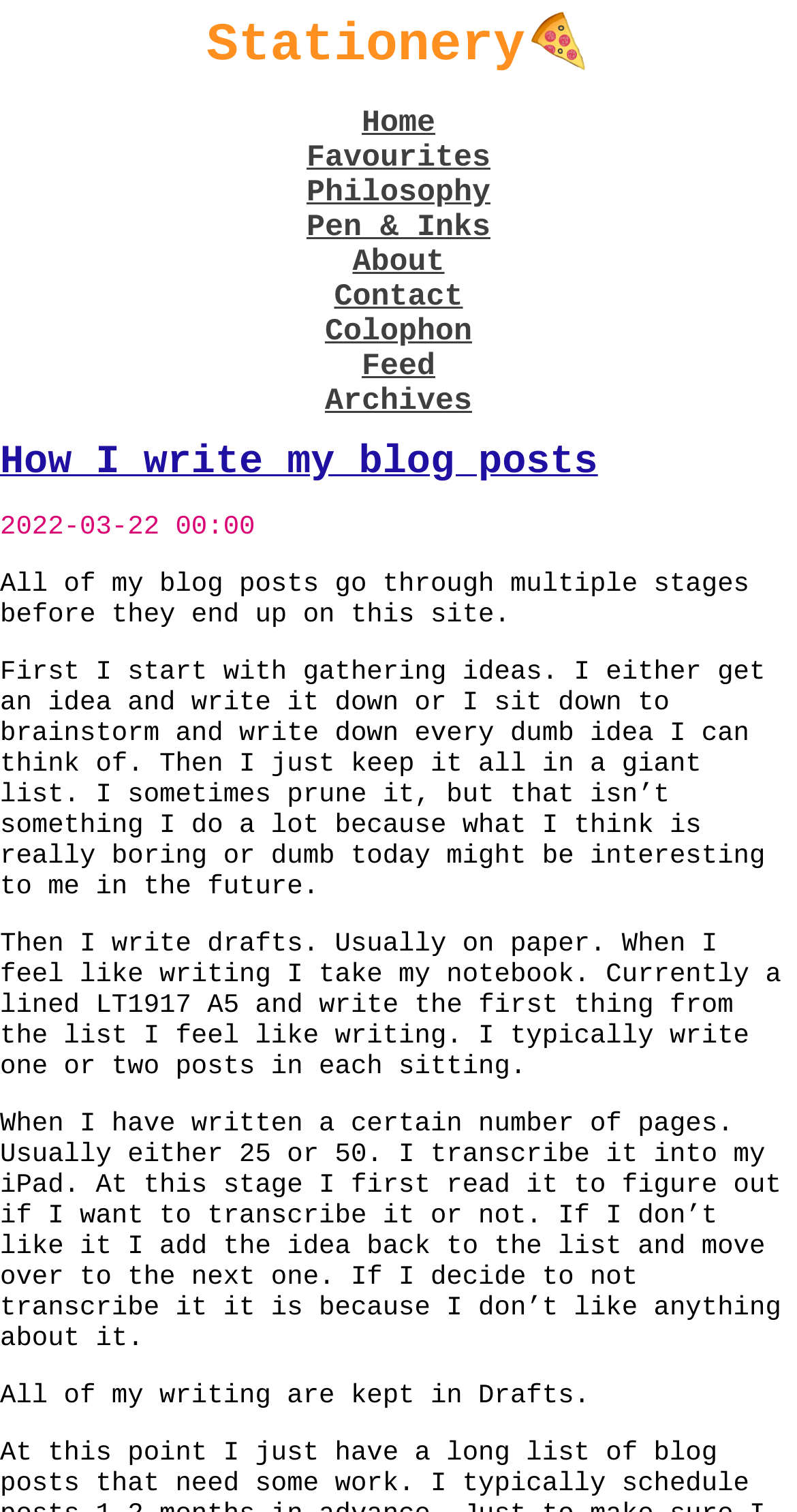Carefully examine the image and provide an in-depth answer to the question: What is the author's writing process?

The author's writing process can be understood by reading the static text elements on the webpage. The process starts with gathering ideas, then writing drafts, usually on paper, and finally transcribing the drafts into the iPad.